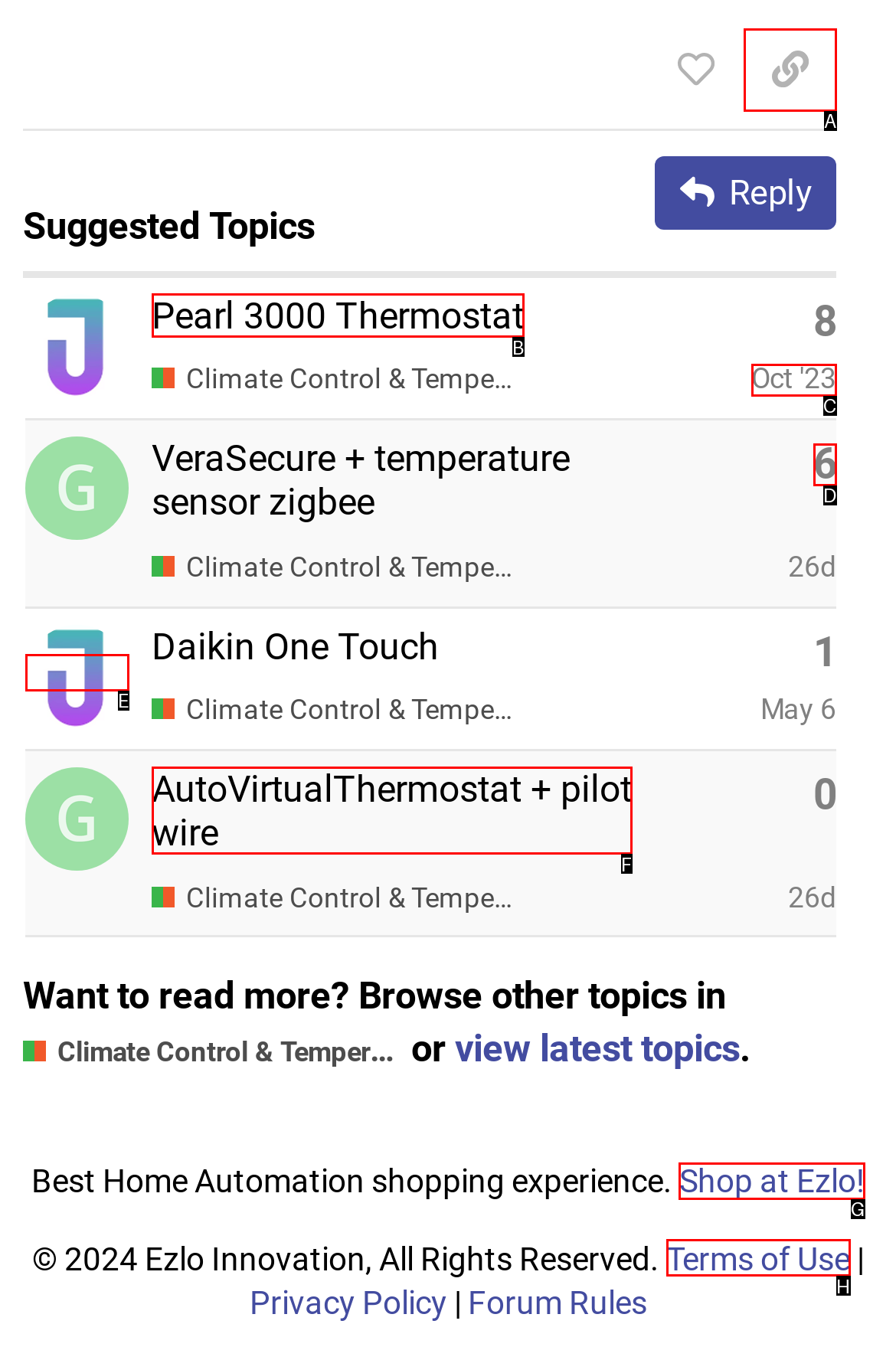Select the appropriate HTML element to click for the following task: Shop at Ezlo!
Answer with the letter of the selected option from the given choices directly.

G